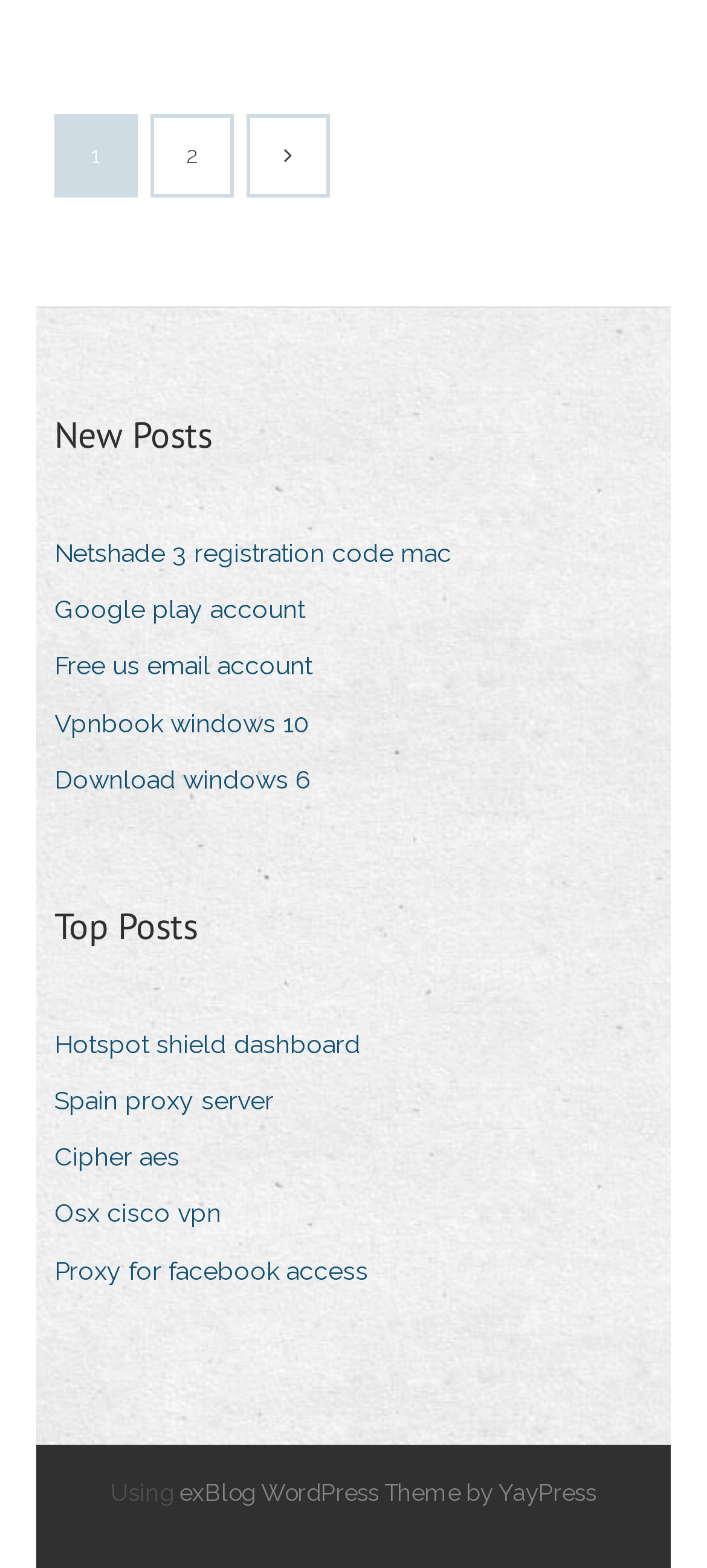Specify the bounding box coordinates of the area to click in order to follow the given instruction: "View your cart."

None